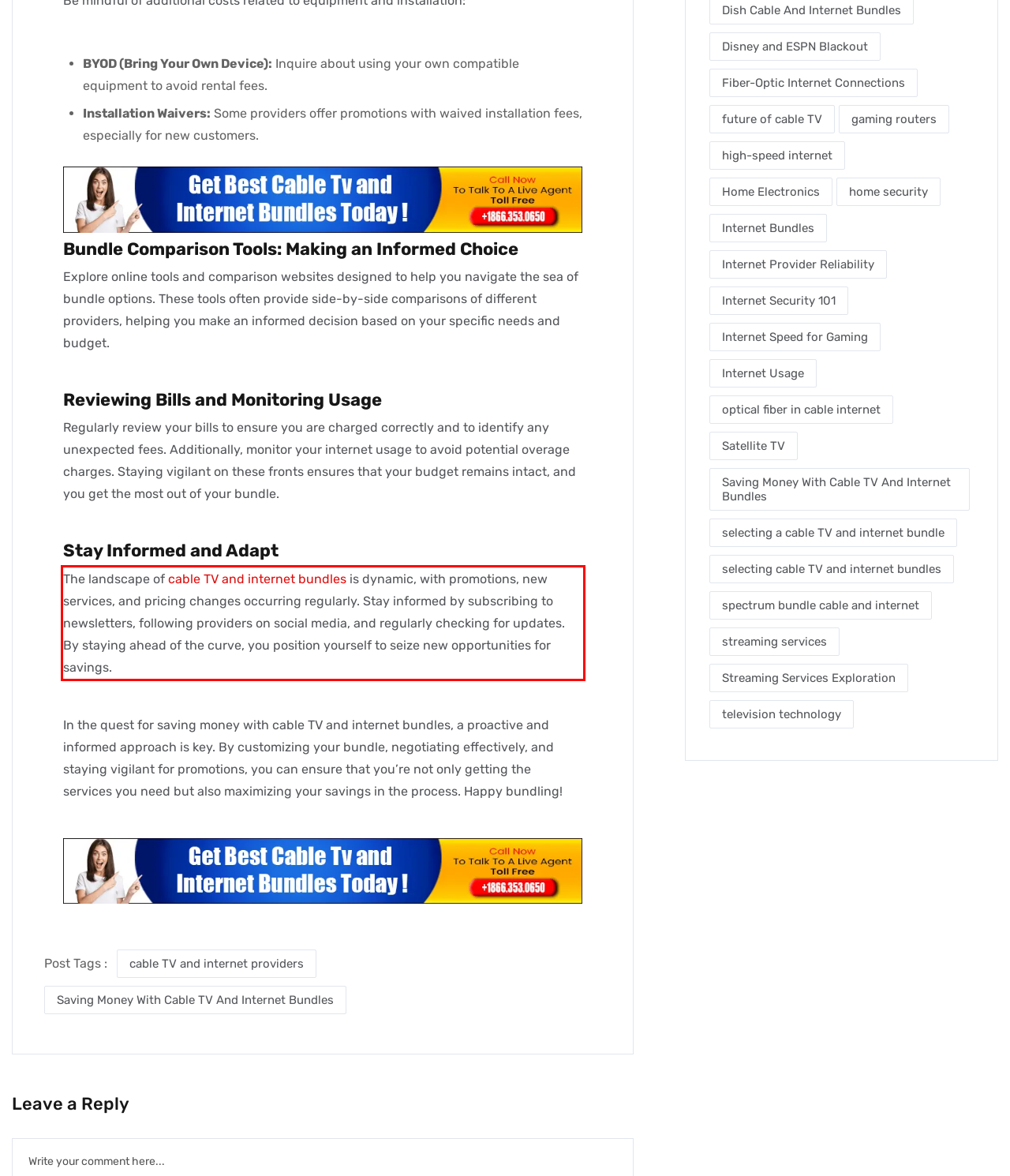Using the webpage screenshot, recognize and capture the text within the red bounding box.

The landscape of cable TV and internet bundles is dynamic, with promotions, new services, and pricing changes occurring regularly. Stay informed by subscribing to newsletters, following providers on social media, and regularly checking for updates. By staying ahead of the curve, you position yourself to seize new opportunities for savings.